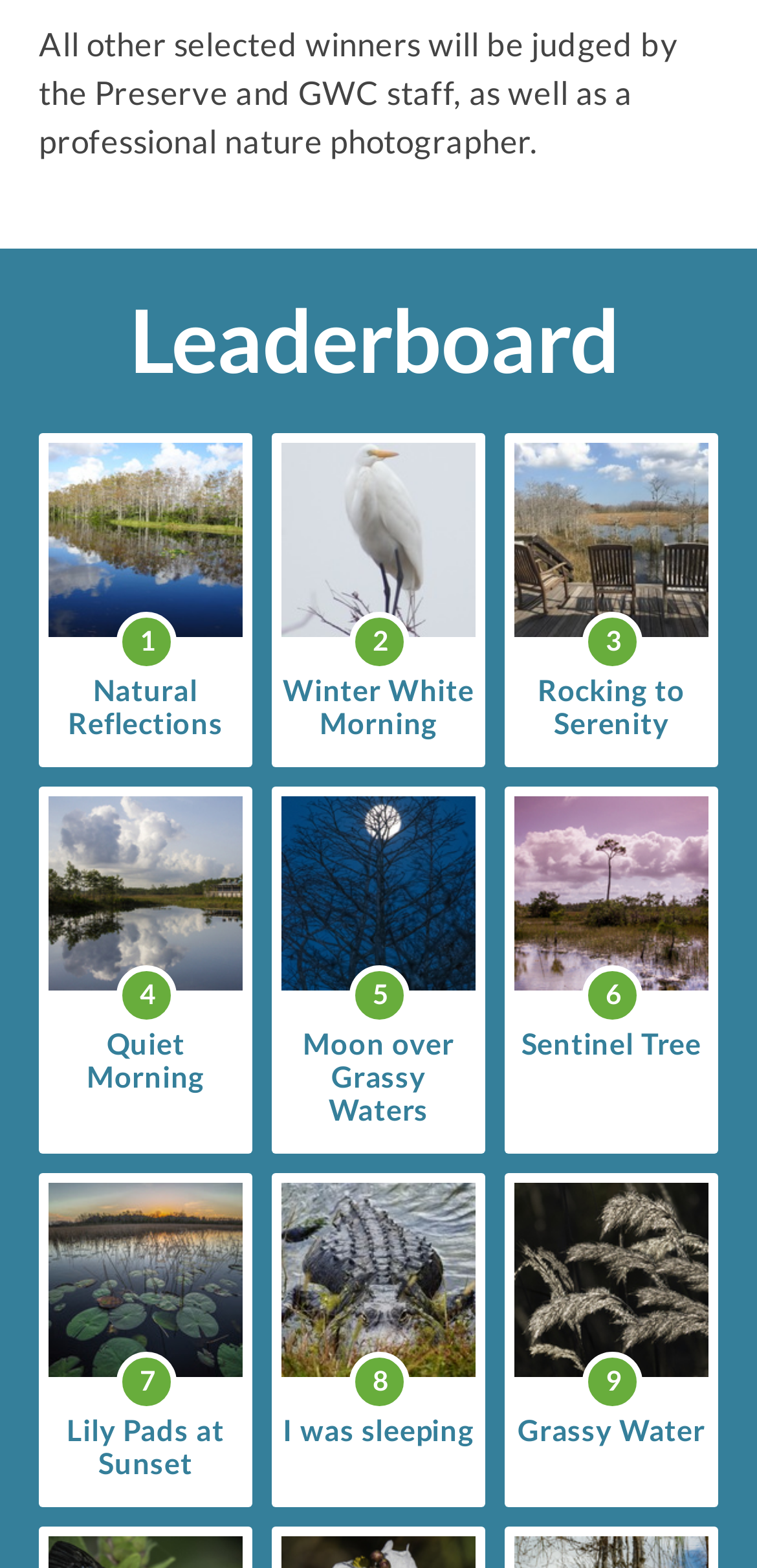Are the images arranged in a specific order?
Answer the question with a single word or phrase derived from the image.

Yes